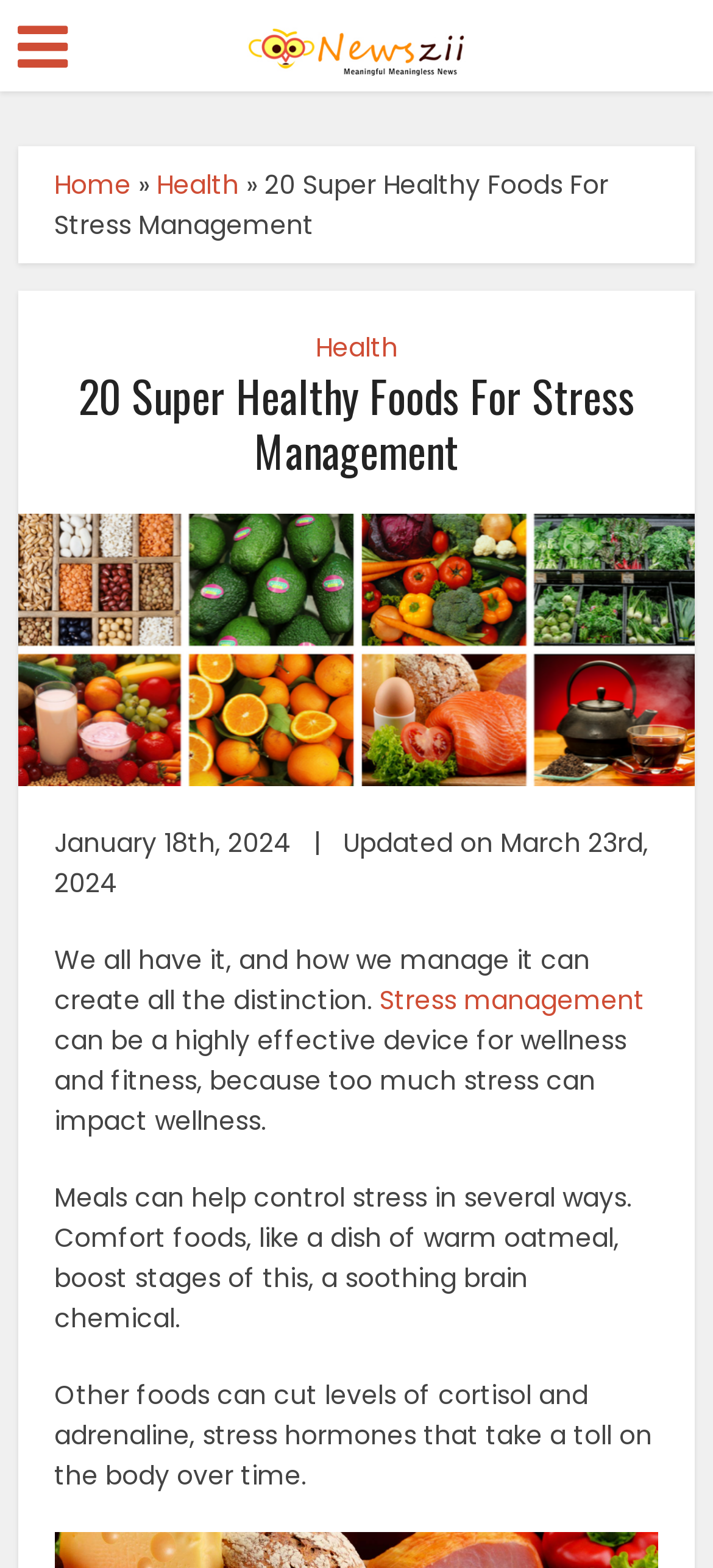Locate the headline of the webpage and generate its content.

20 Super Healthy Foods For Stress Management